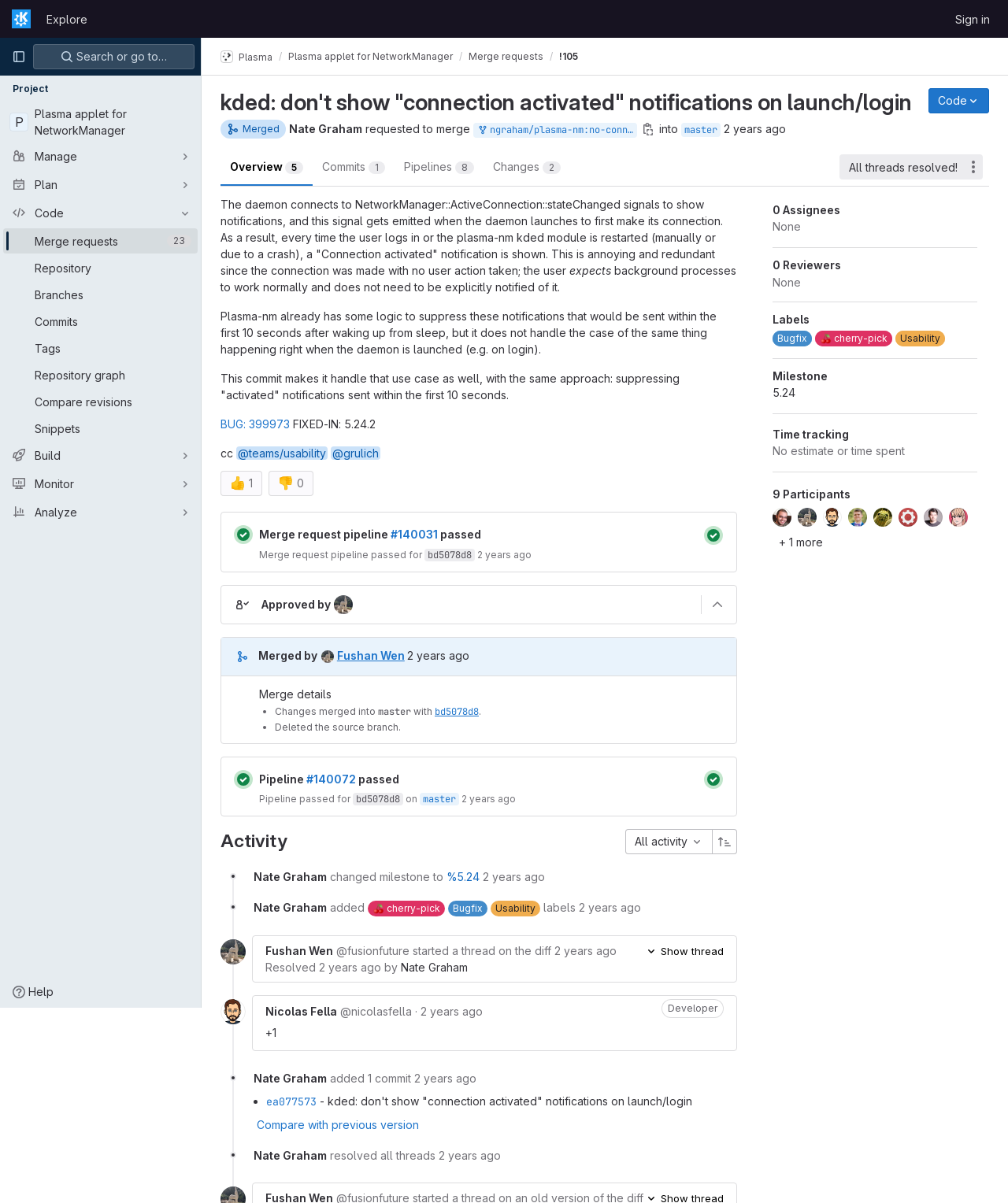Locate the bounding box coordinates of the clickable element to fulfill the following instruction: "Click on the 'Explore' link". Provide the coordinates as four float numbers between 0 and 1 in the format [left, top, right, bottom].

[0.04, 0.005, 0.093, 0.026]